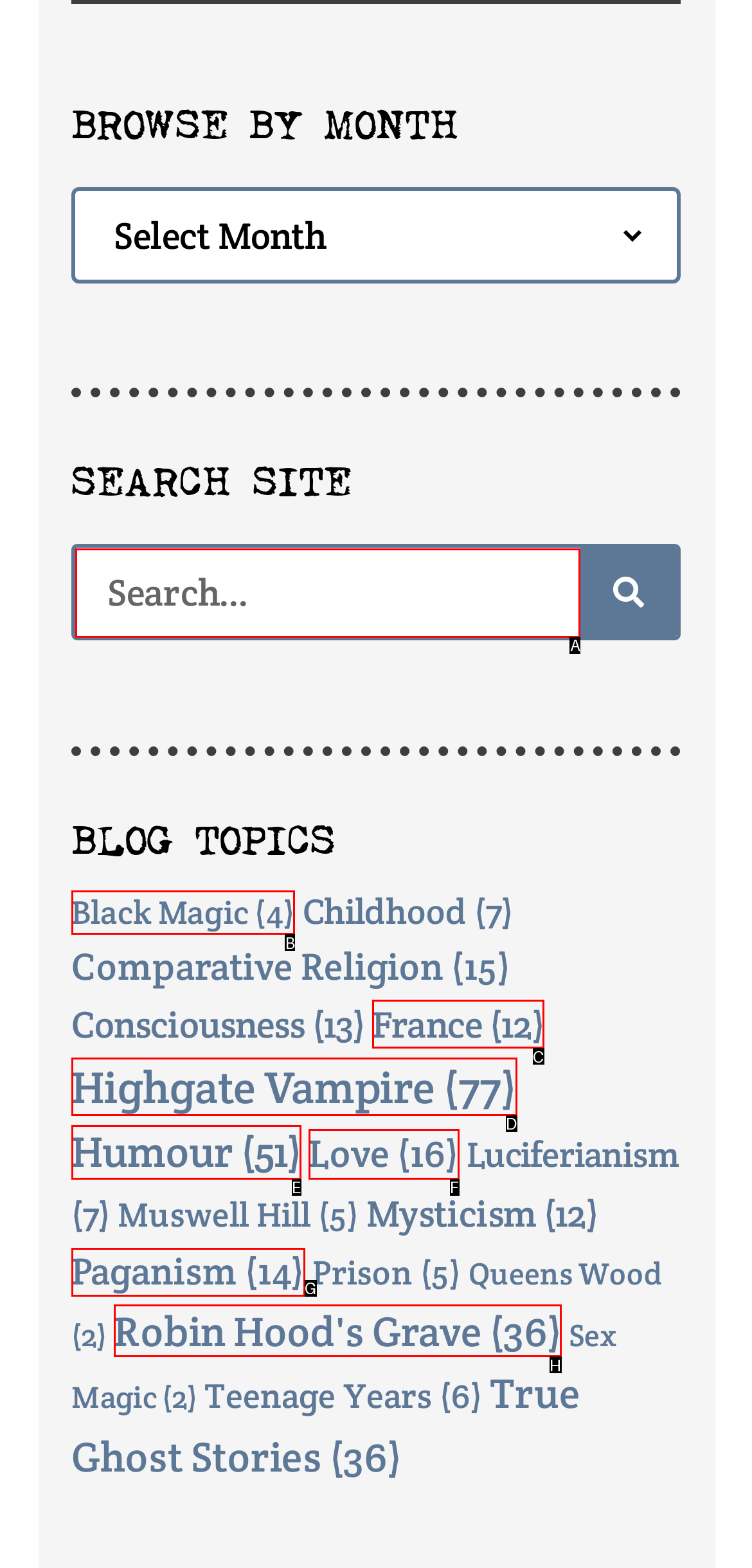Given the task: Select a blog topic, tell me which HTML element to click on.
Answer with the letter of the correct option from the given choices.

B